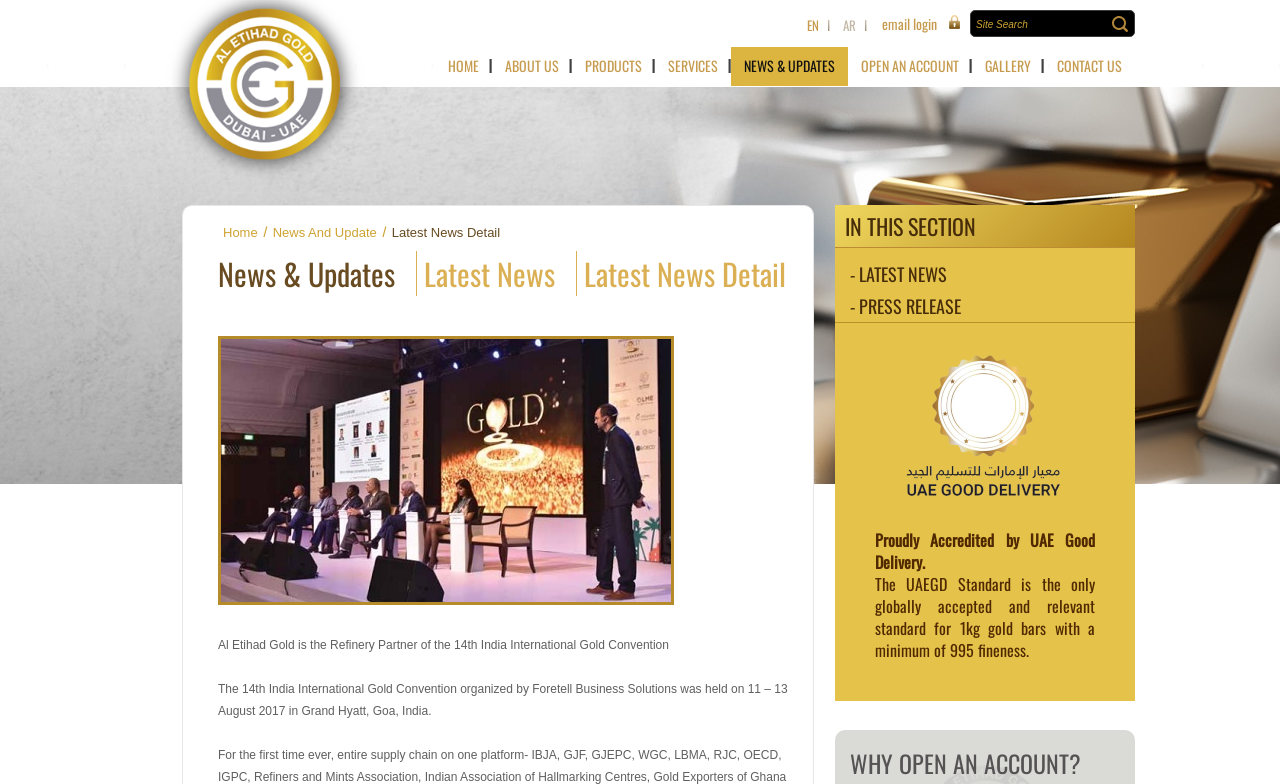Please provide a short answer using a single word or phrase for the question:
What is Al Etihad Gold's role in the 14th India International Gold Convention?

Refinery Partner